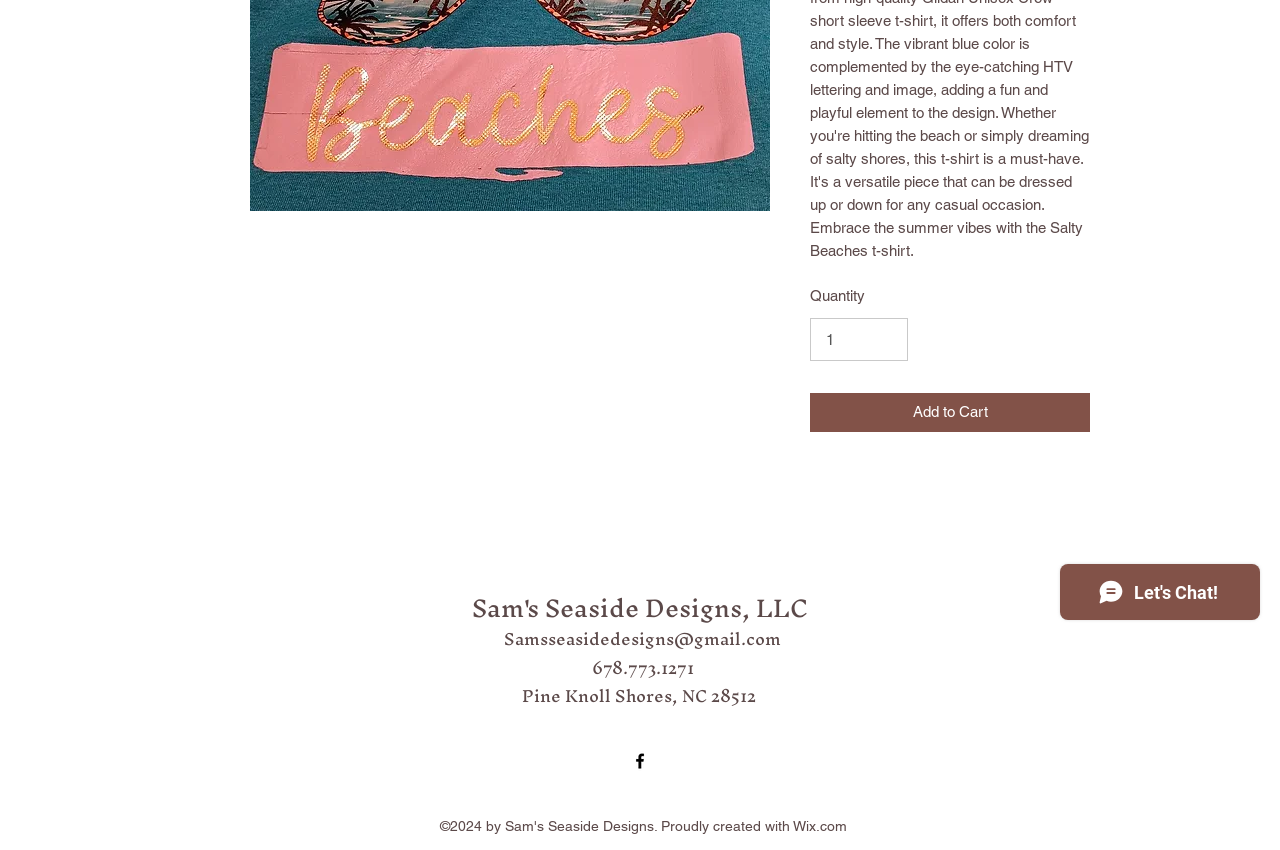Based on the element description, predict the bounding box coordinates (top-left x, top-left y, bottom-right x, bottom-right y) for the UI element in the screenshot: Samsseasidedesigns@gmail.com

[0.394, 0.728, 0.61, 0.774]